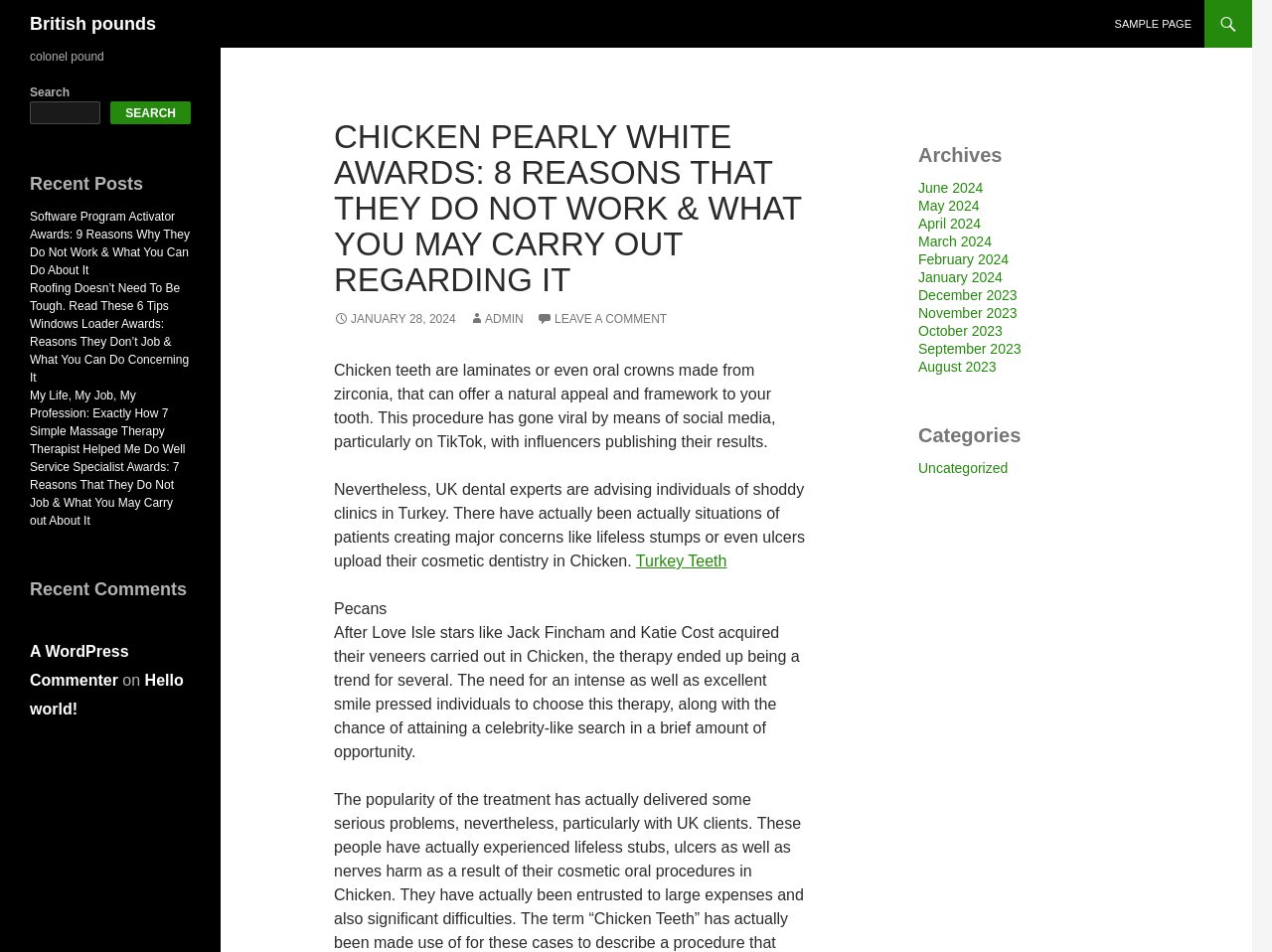Find the bounding box coordinates of the element you need to click on to perform this action: 'View the 'Archives' section'. The coordinates should be represented by four float values between 0 and 1, in the format [left, top, right, bottom].

[0.722, 0.15, 0.961, 0.175]